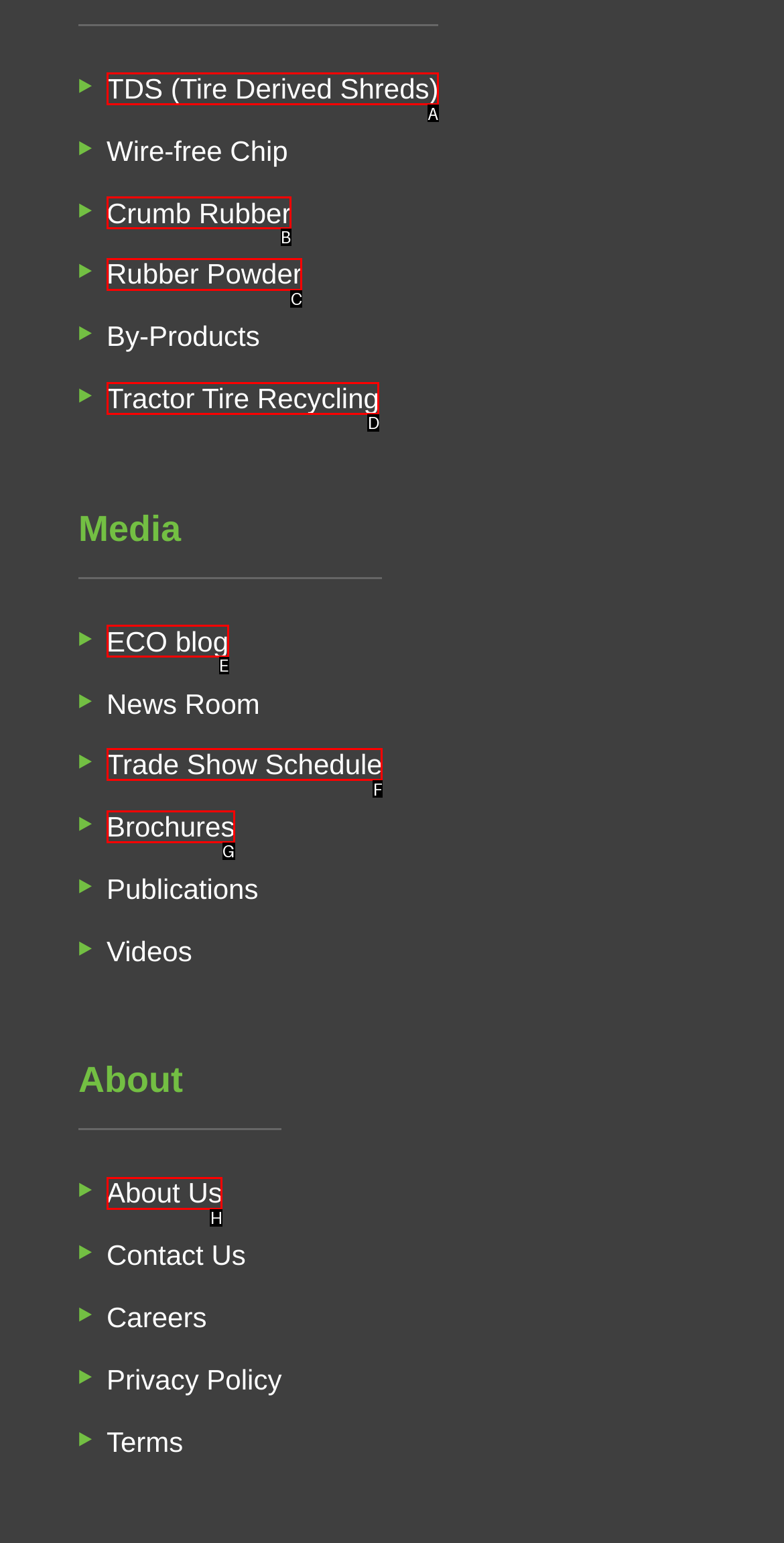For the task: Compare low calorie fruits, identify the HTML element to click.
Provide the letter corresponding to the right choice from the given options.

None